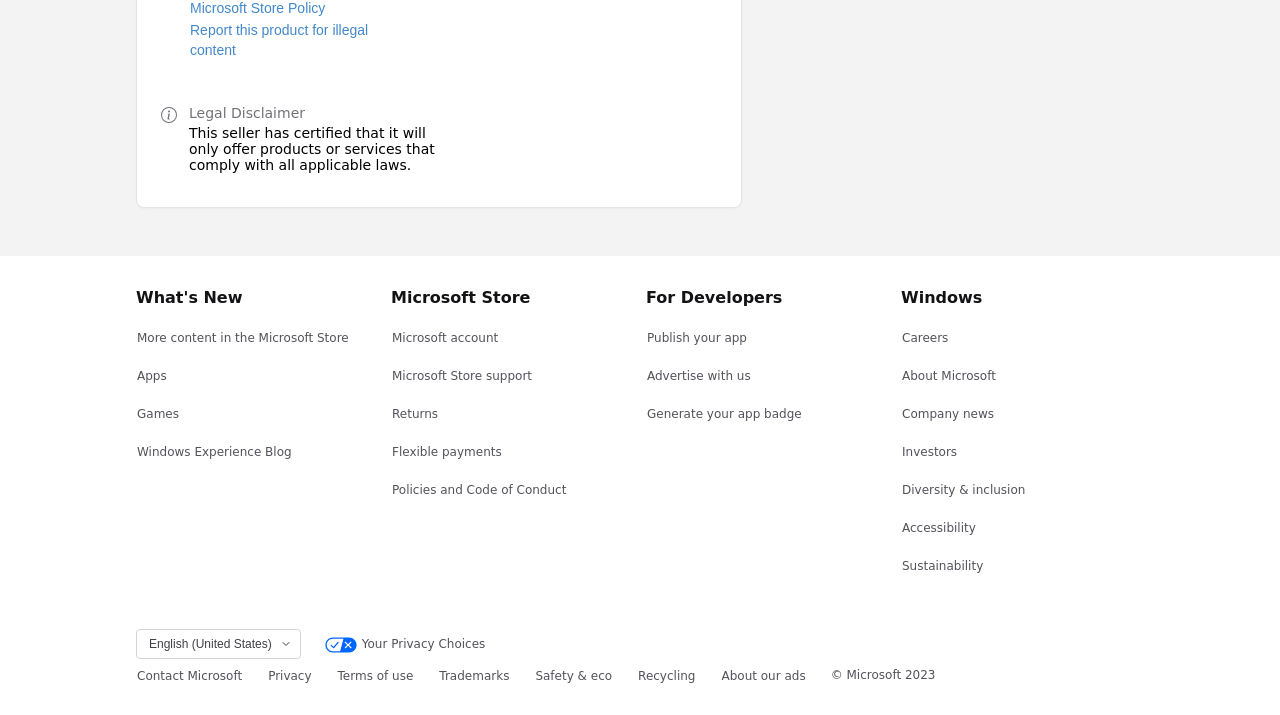What type of information can be found in the 'For Developers' section?
Please answer the question with a detailed response using the information from the screenshot.

The 'For Developers' section appears to provide resources and information for developers who want to create apps or other products for the Microsoft platform. This section may include links to development tools, guides, and other resources.